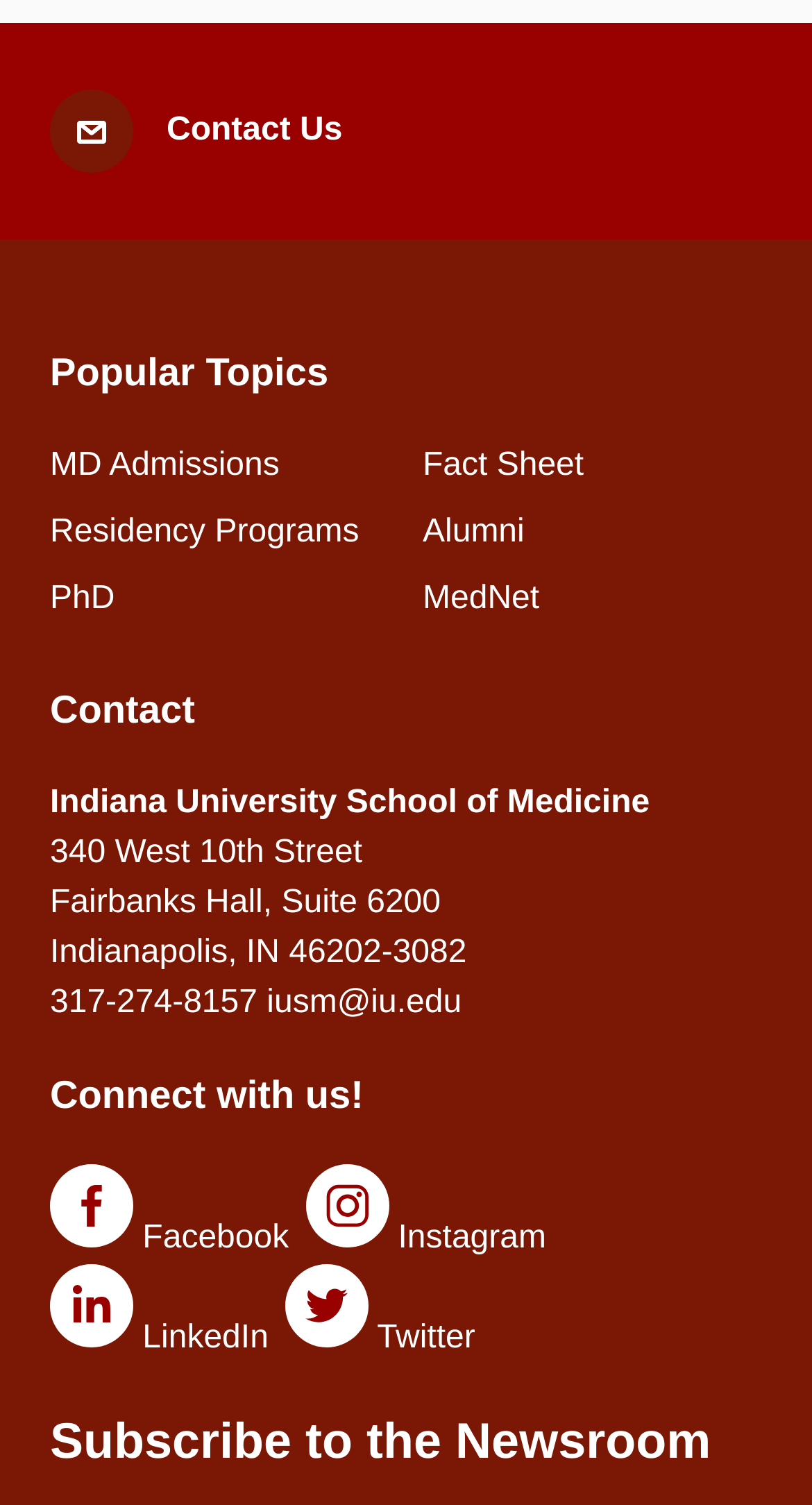Using the description "PhD", locate and provide the bounding box of the UI element.

[0.062, 0.386, 0.141, 0.41]